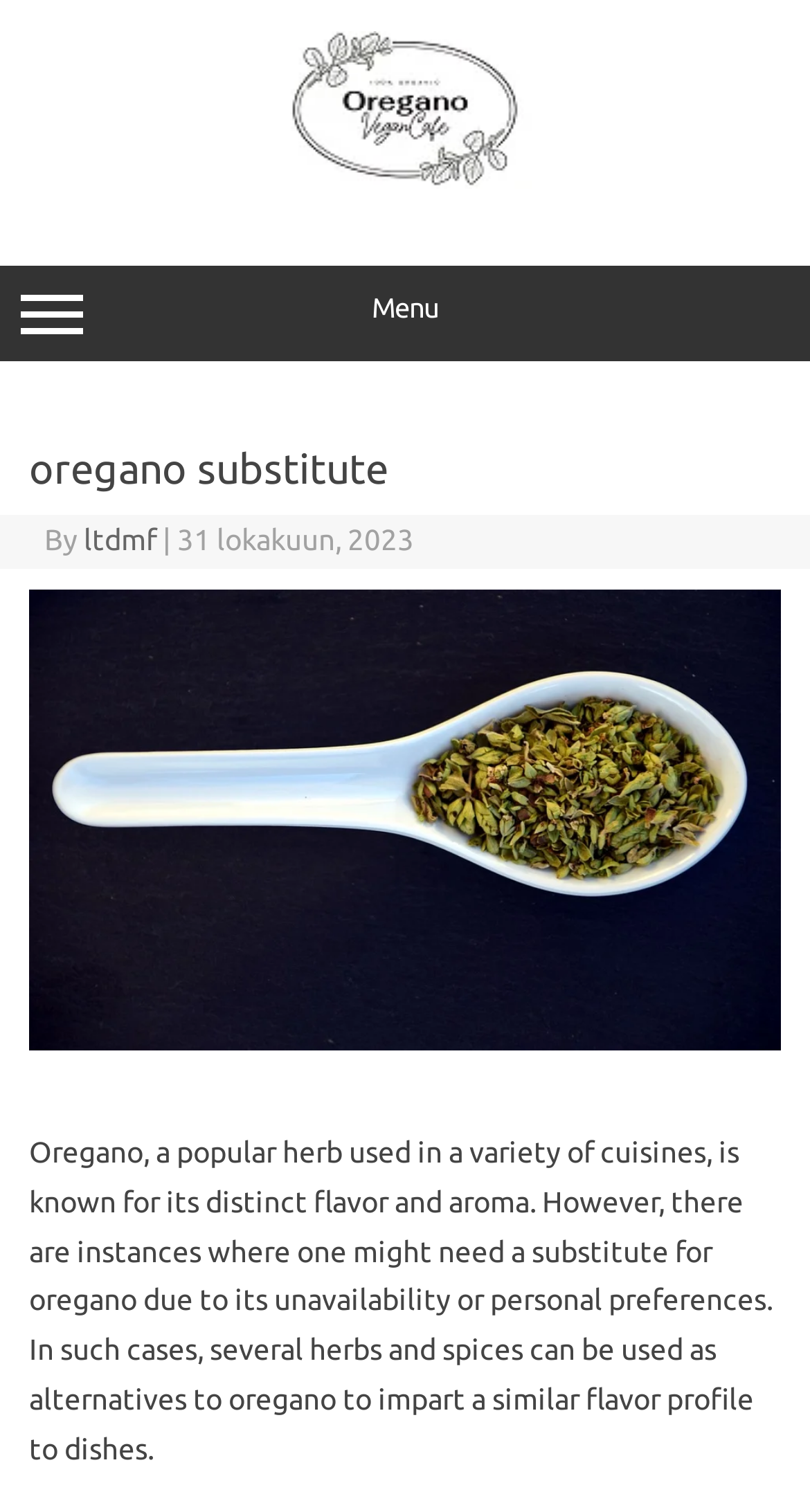What is the main topic of the article?
Refer to the image and answer the question using a single word or phrase.

Oregano substitute